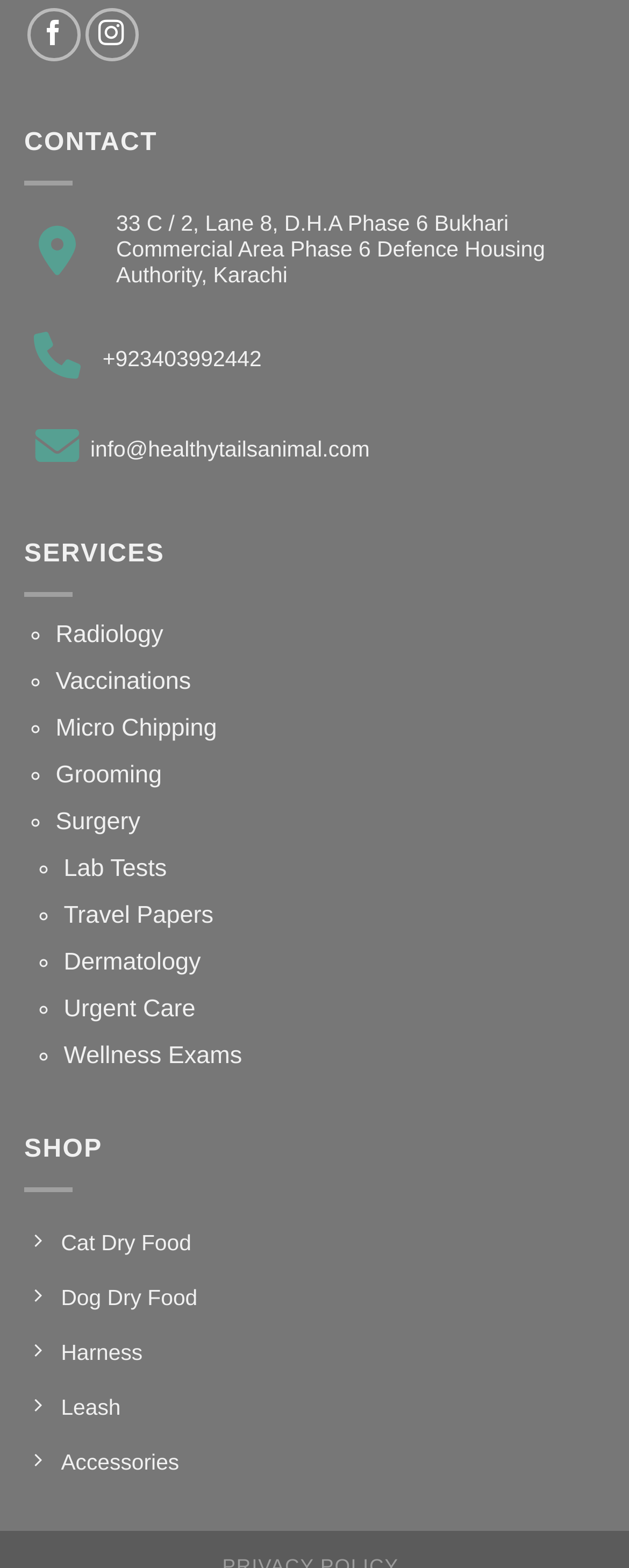Please locate the UI element described by "parent_node: +923403992442" and provide its bounding box coordinates.

[0.038, 0.202, 0.144, 0.259]